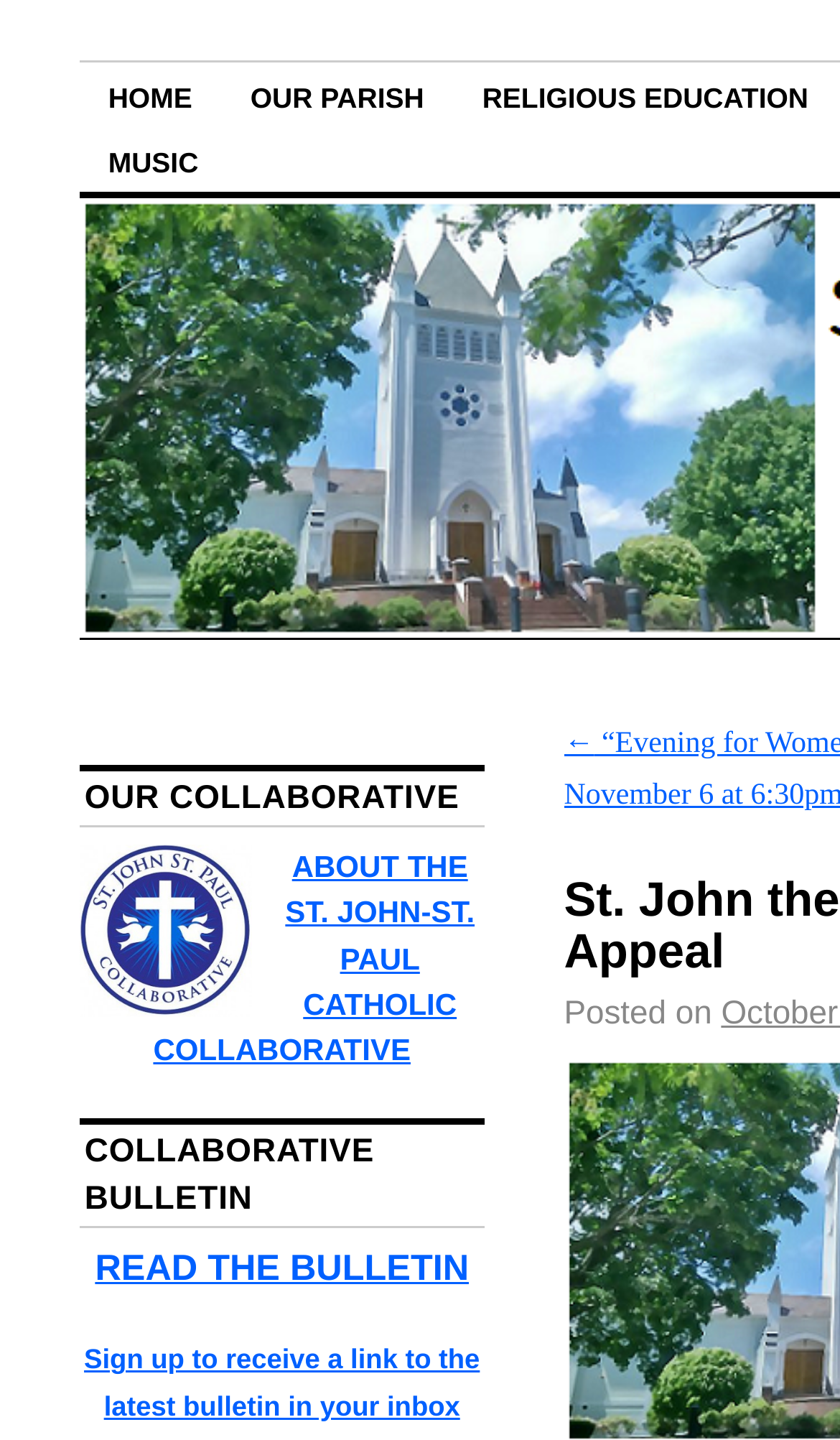Identify the main heading from the webpage and provide its text content.

St. John the Evangelist Parish Annual Appeal